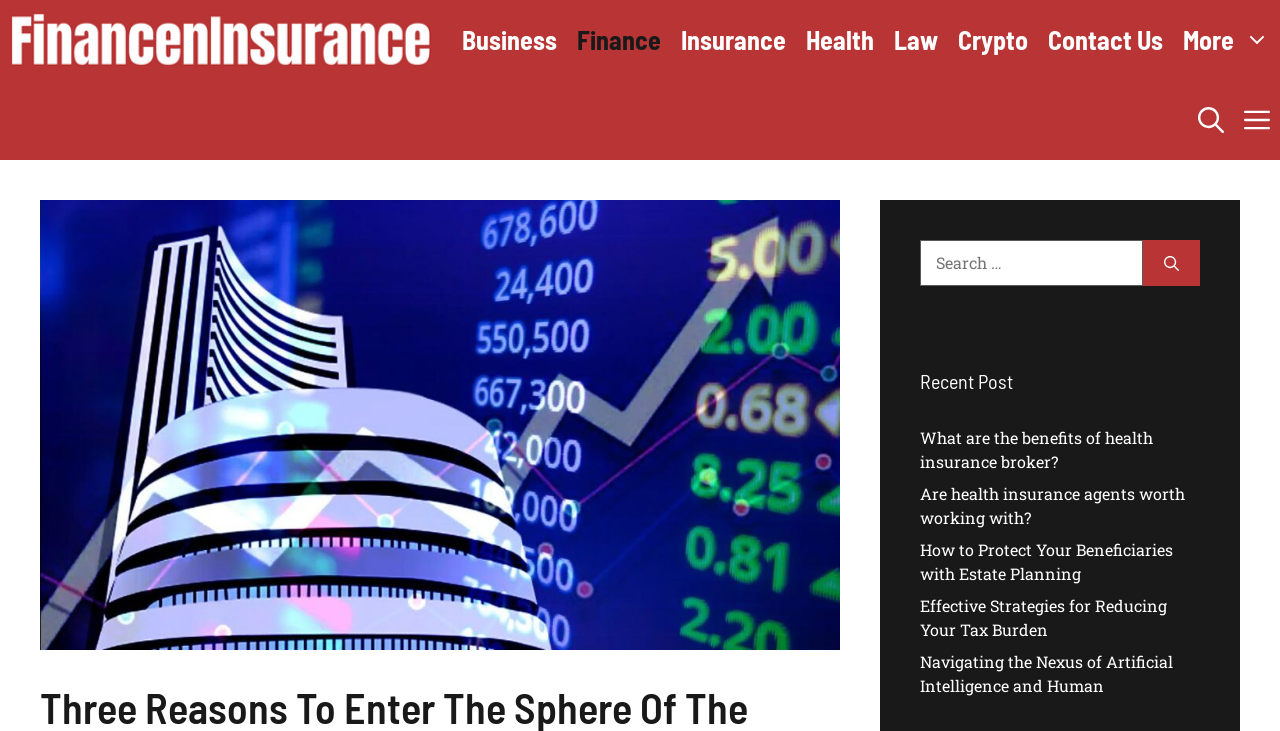Show the bounding box coordinates for the element that needs to be clicked to execute the following instruction: "Read recent post about health insurance broker". Provide the coordinates in the form of four float numbers between 0 and 1, i.e., [left, top, right, bottom].

[0.719, 0.584, 0.901, 0.646]